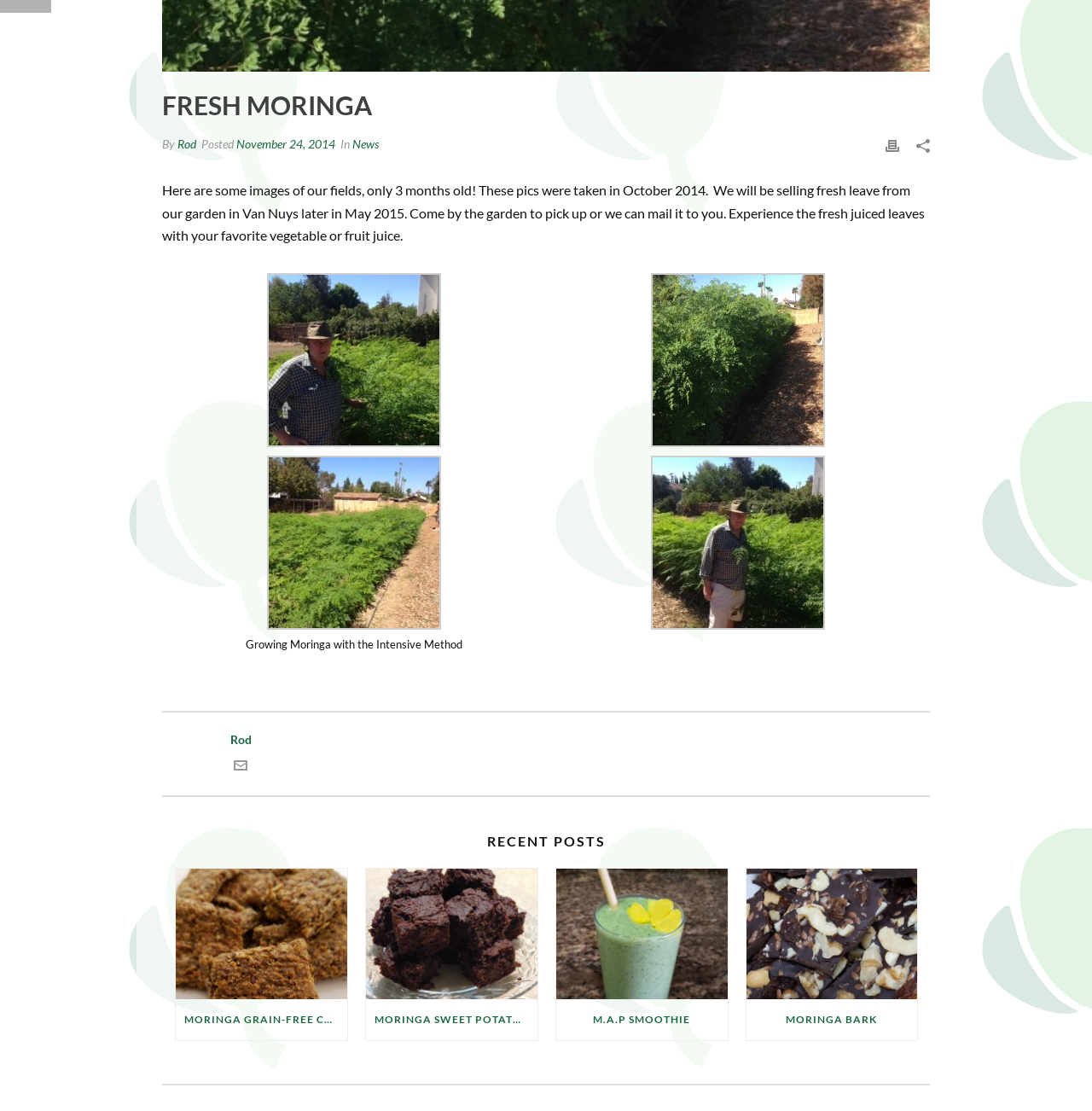Identify the bounding box of the HTML element described here: "parent_node: MORINGA BARK title="Moringa Bark"". Provide the coordinates as four float numbers between 0 and 1: [left, top, right, bottom].

[0.683, 0.782, 0.84, 0.899]